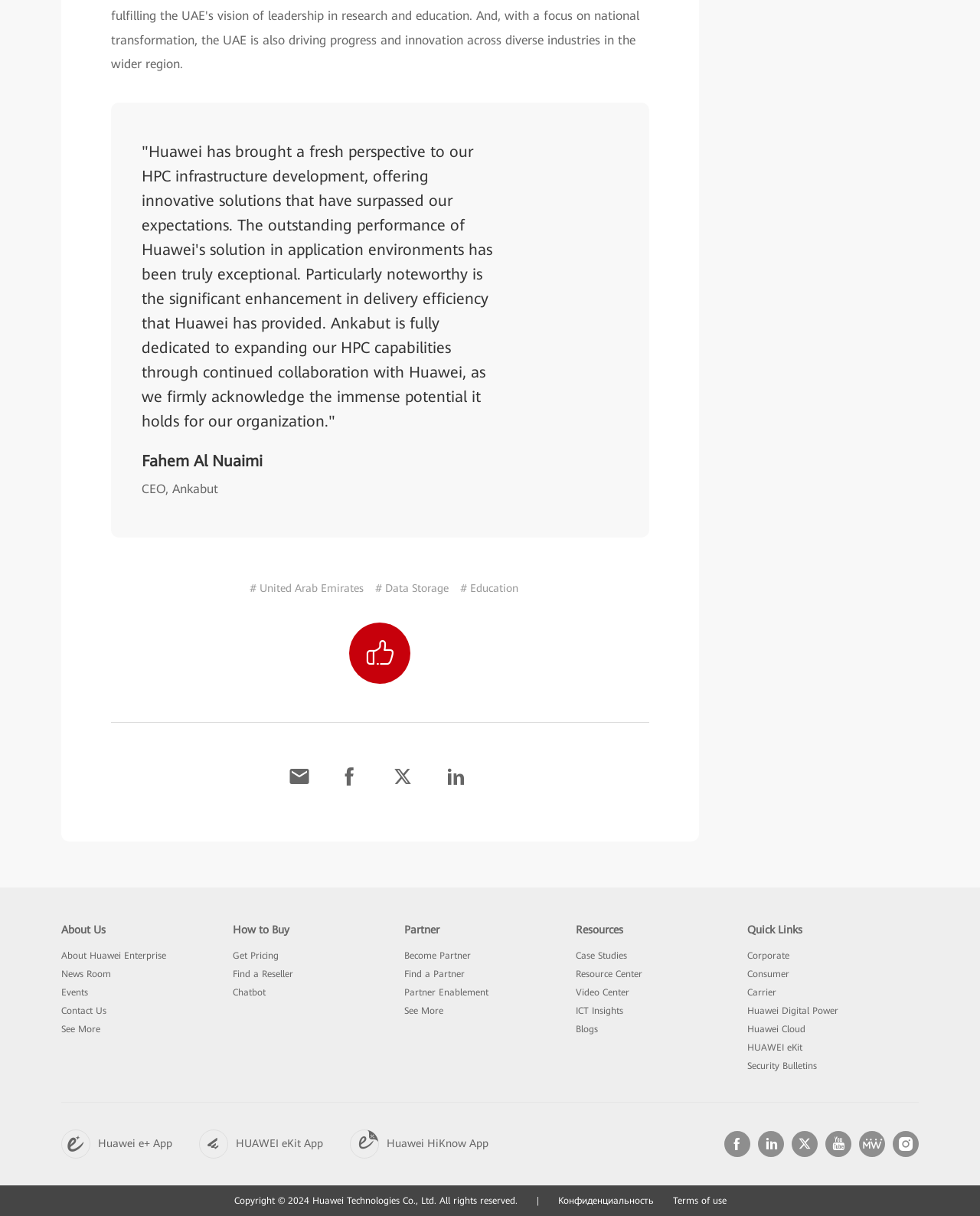From the image, can you give a detailed response to the question below:
What is the name of the company mentioned in the copyright notice?

The webpage contains a copyright notice with the text 'Copyright © 2024 Huawei Technologies Co., Ltd. All rights reserved.', which is obtained from the StaticText element with ID 682.